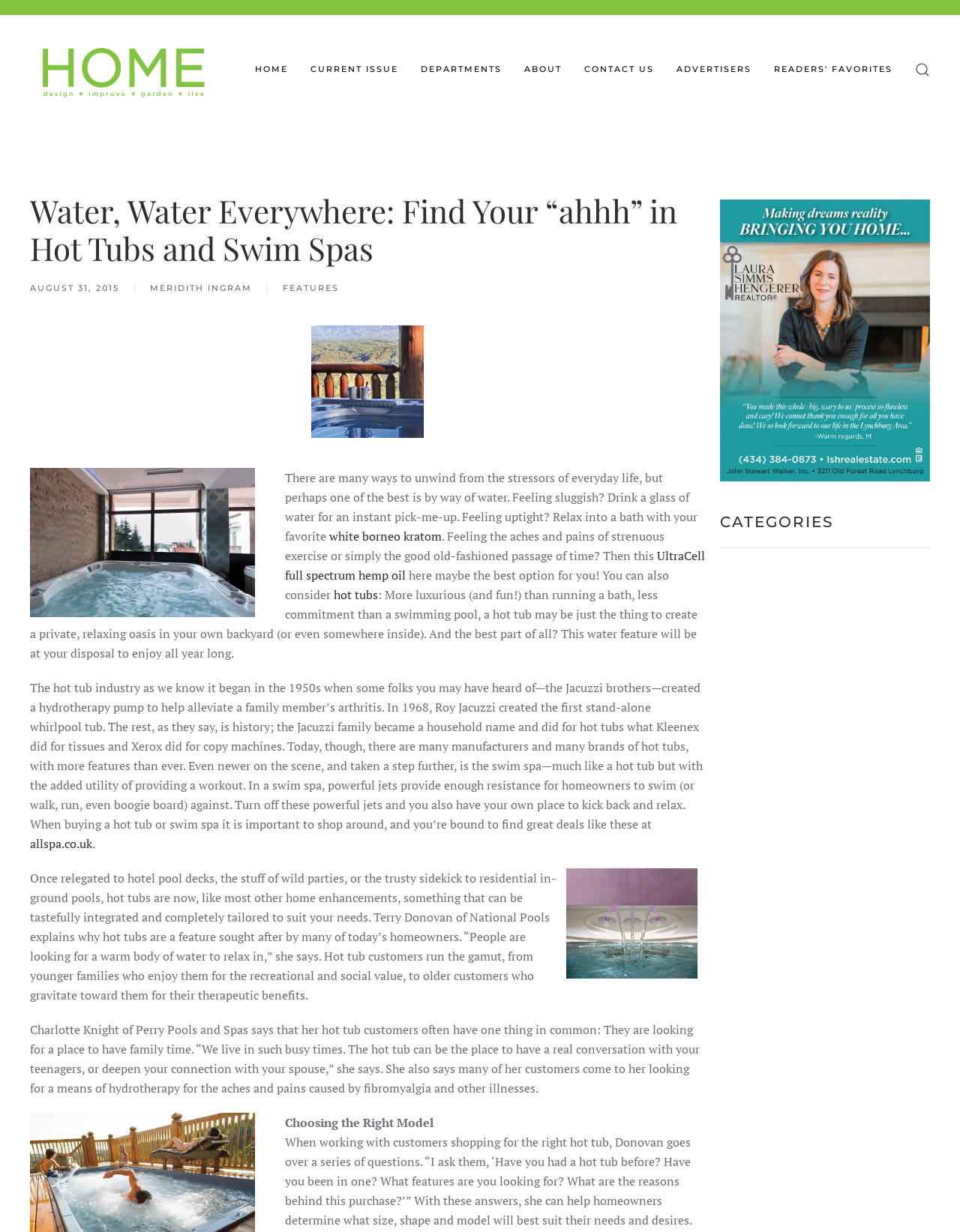Find and specify the bounding box coordinates that correspond to the clickable region for the instruction: "Follow on Facebook".

None